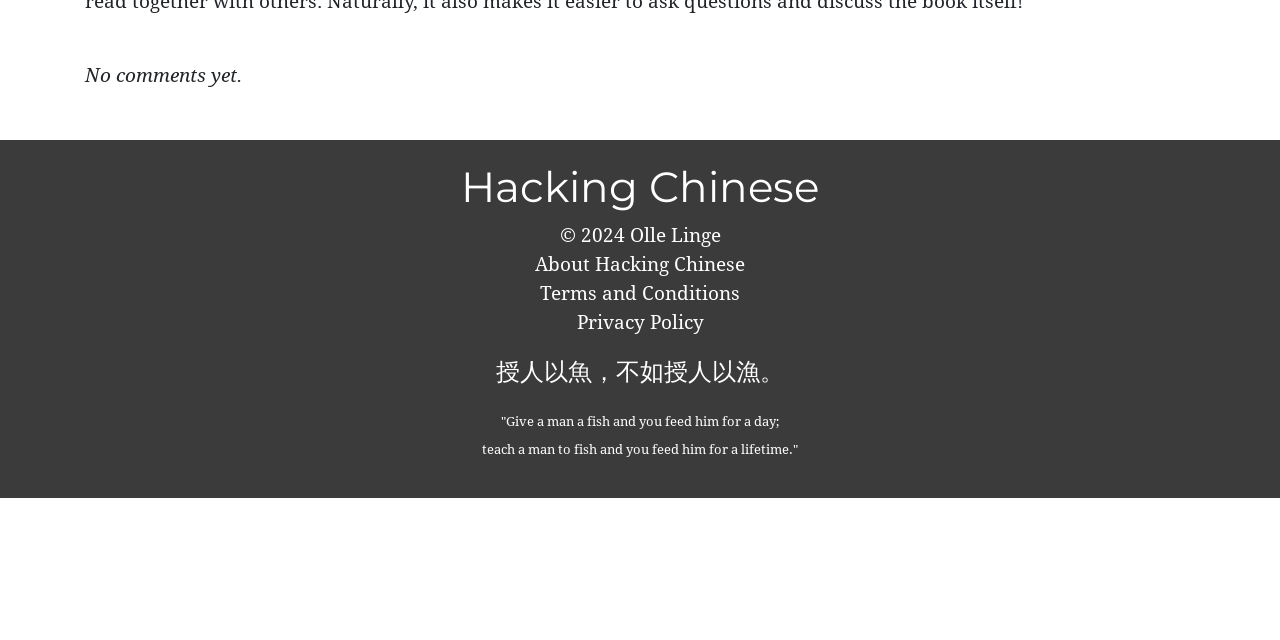Extract the bounding box coordinates for the UI element described by the text: "Privacy Policy". The coordinates should be in the form of [left, top, right, bottom] with values between 0 and 1.

[0.45, 0.486, 0.55, 0.522]